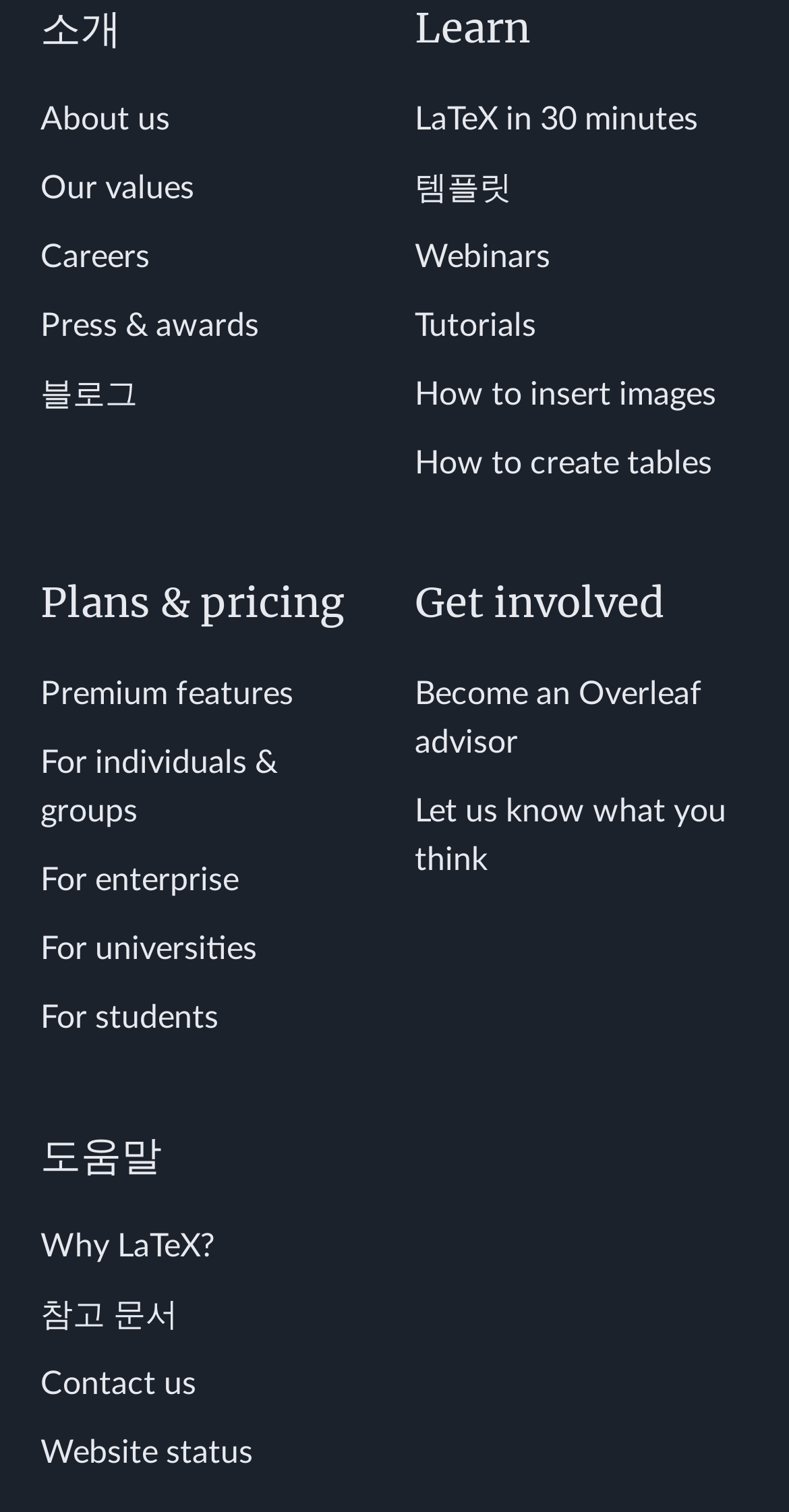What is the first link under the 'Plans & pricing' heading?
Using the image as a reference, answer the question in detail.

I looked at the links under the 'Plans & pricing' heading and found that the first link is 'Premium features'.